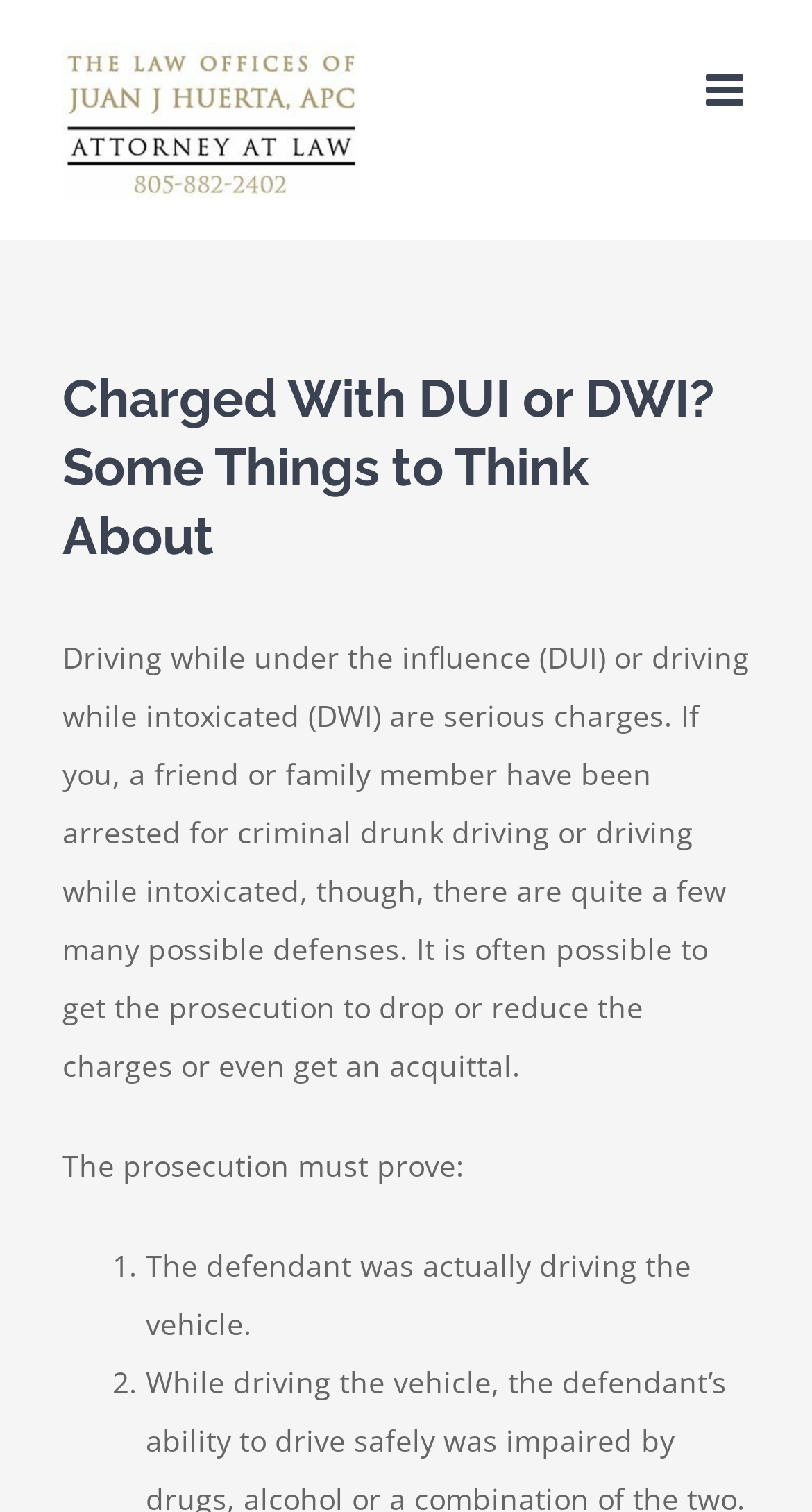Is the mobile menu expanded?
Give a one-word or short-phrase answer derived from the screenshot.

No